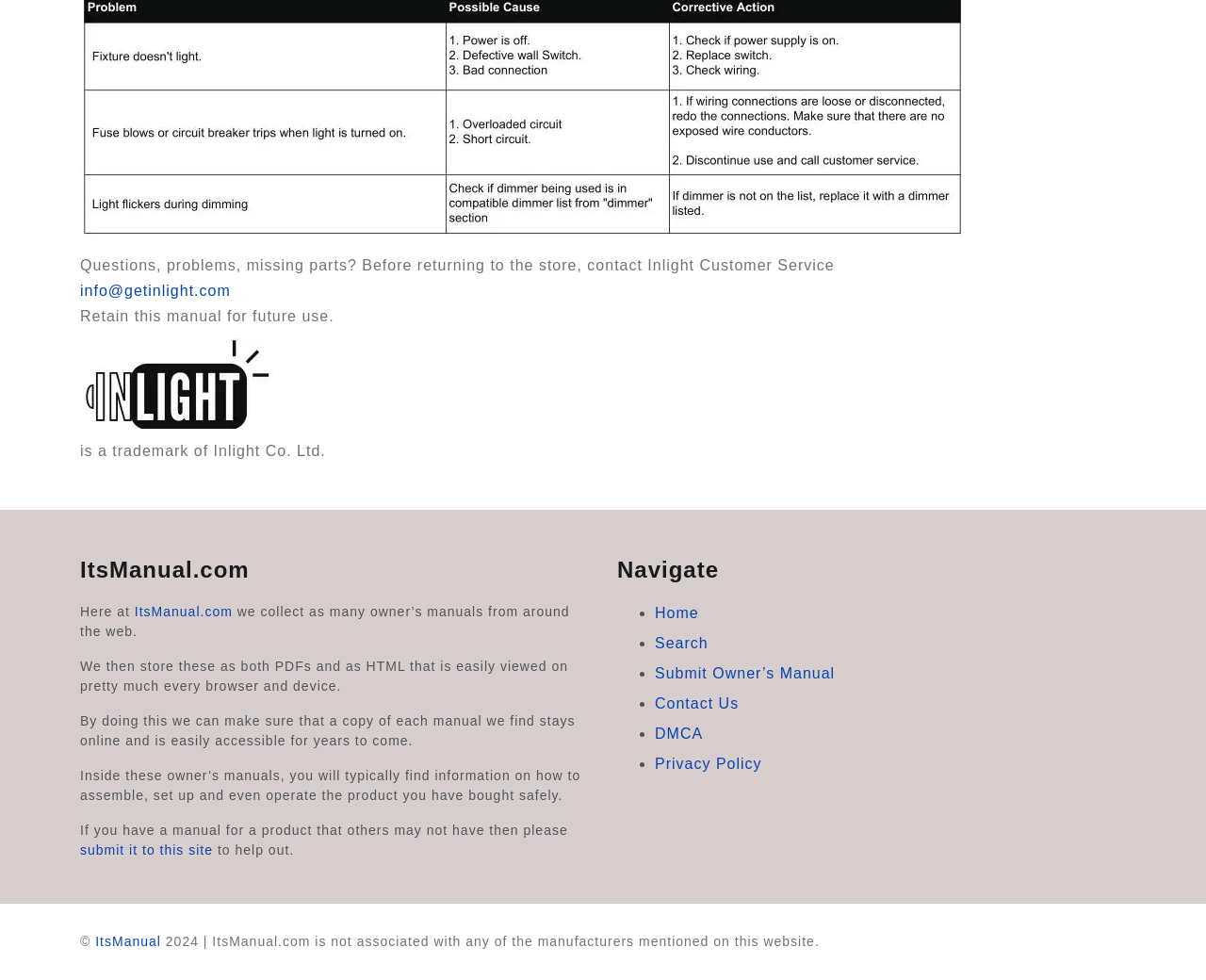Find the bounding box of the UI element described as follows: "info@getinlight.com".

[0.066, 0.288, 0.191, 0.305]